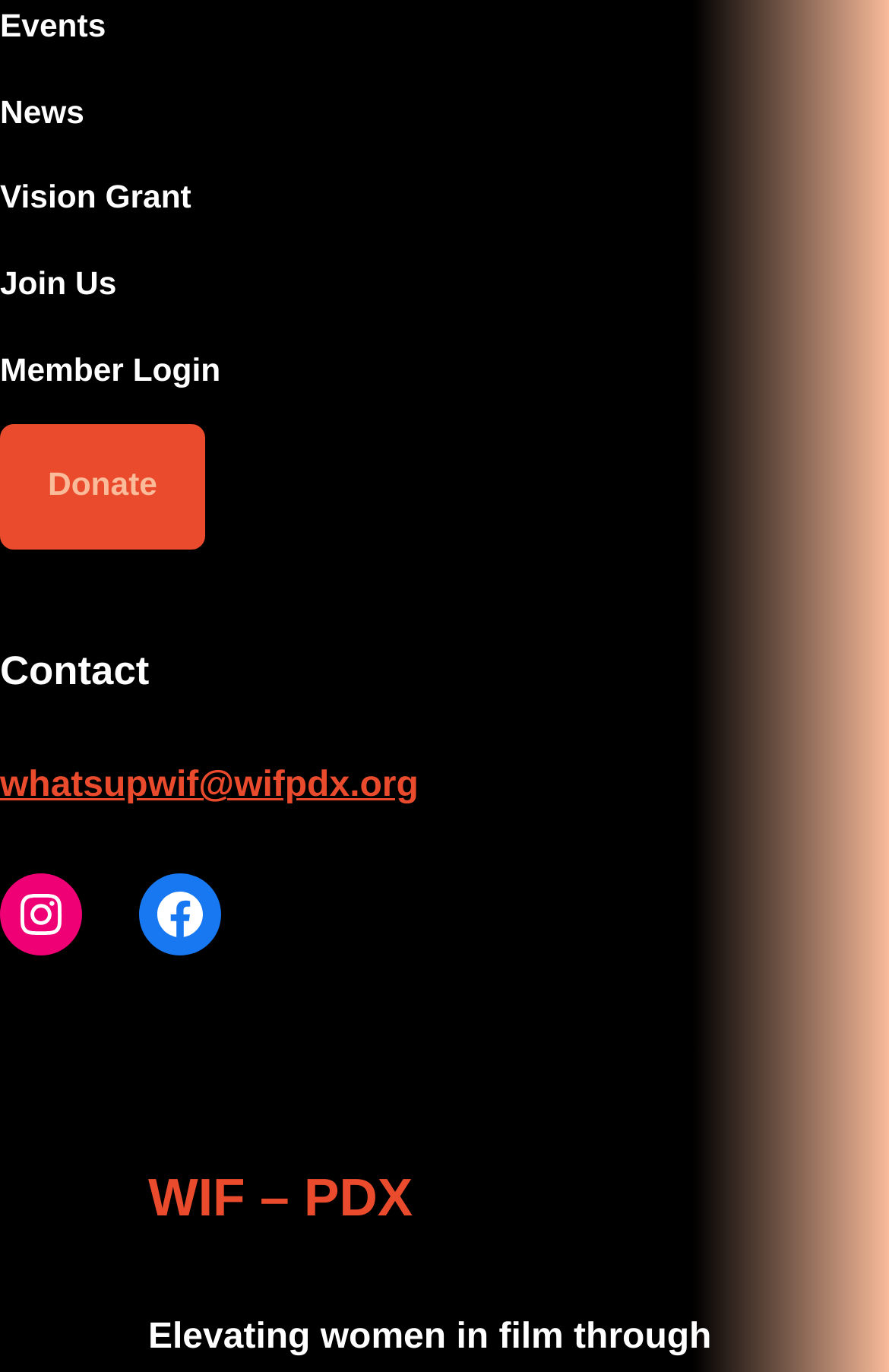Use a single word or phrase to answer the question:
What is the name of the organization on the webpage?

WIF – PDX